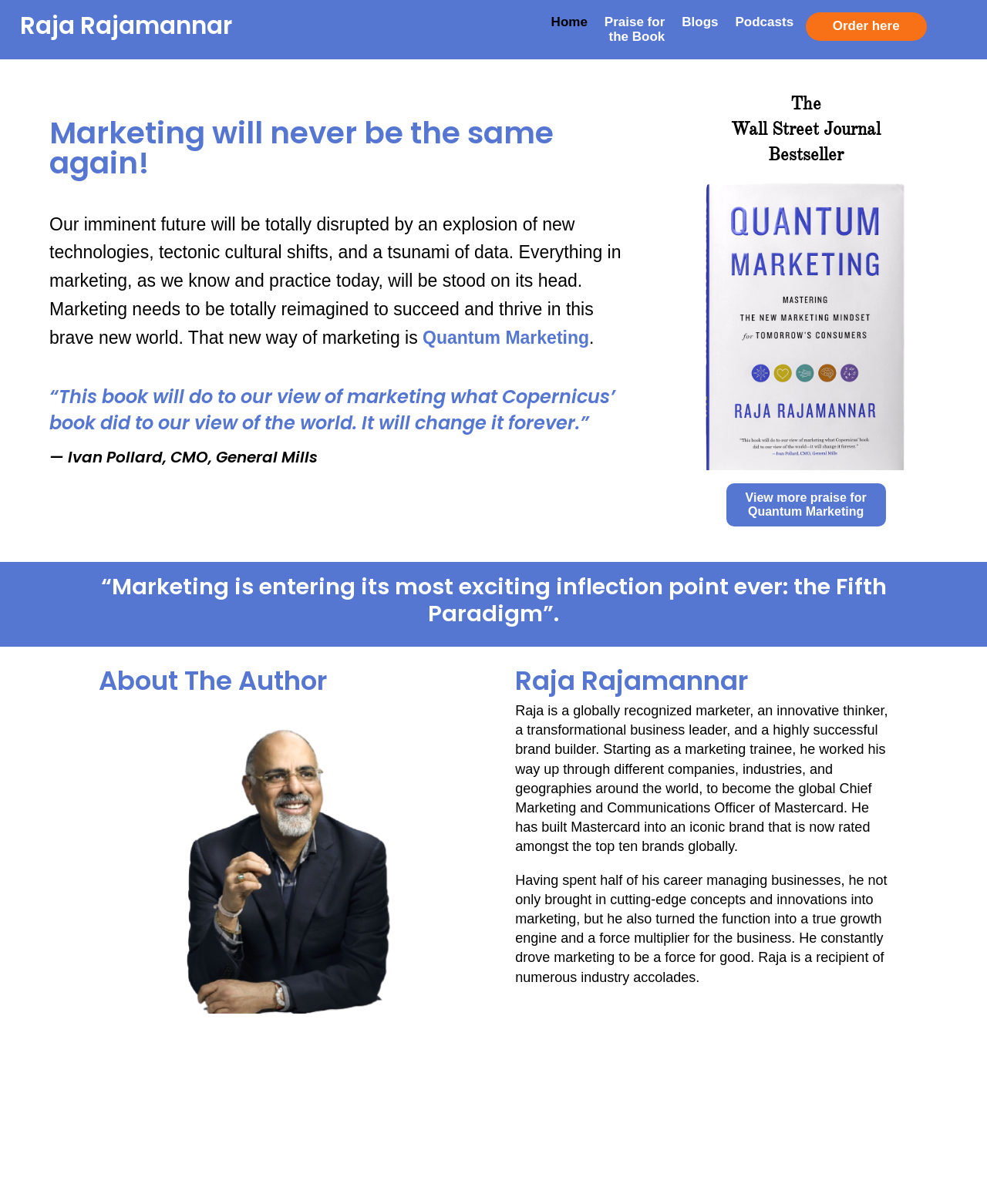Summarize the webpage comprehensively, mentioning all visible components.

The webpage is about Quantum Marketing, a book written by Raja Rajamannar. At the top, there is a heading with the author's name, Raja Rajamannar, which is also a link. Below it, there is a navigation menu with links to "Home", "Praise for the Book", "Blogs", "Podcasts", and "Order here 5".

The main content of the page is divided into two sections. The first section has a heading that reads "Marketing will never be the same again!" followed by a paragraph of text that describes the impact of new technologies, cultural shifts, and data on the marketing industry. Below this, there is a heading with the title "Quantum Marketing" and a quote from Ivan Pollard, CMO of General Mills, praising the book.

The second section has a heading that reads "The Wall Street Journal Bestseller" and features an image. Below this, there is a link to "View more praise for Quantum Marketing" with a button. Further down, there is a heading that reads "About The Author" followed by a heading with the author's name, Raja Rajamannar, and a brief biography that describes his career and achievements as a marketer. There is also an image of the author.

At the bottom of the page, there is a heading that reads "Recent Awards for Raja Rajamannar". Overall, the webpage is focused on promoting the book "Quantum Marketing" and its author, Raja Rajamannar.